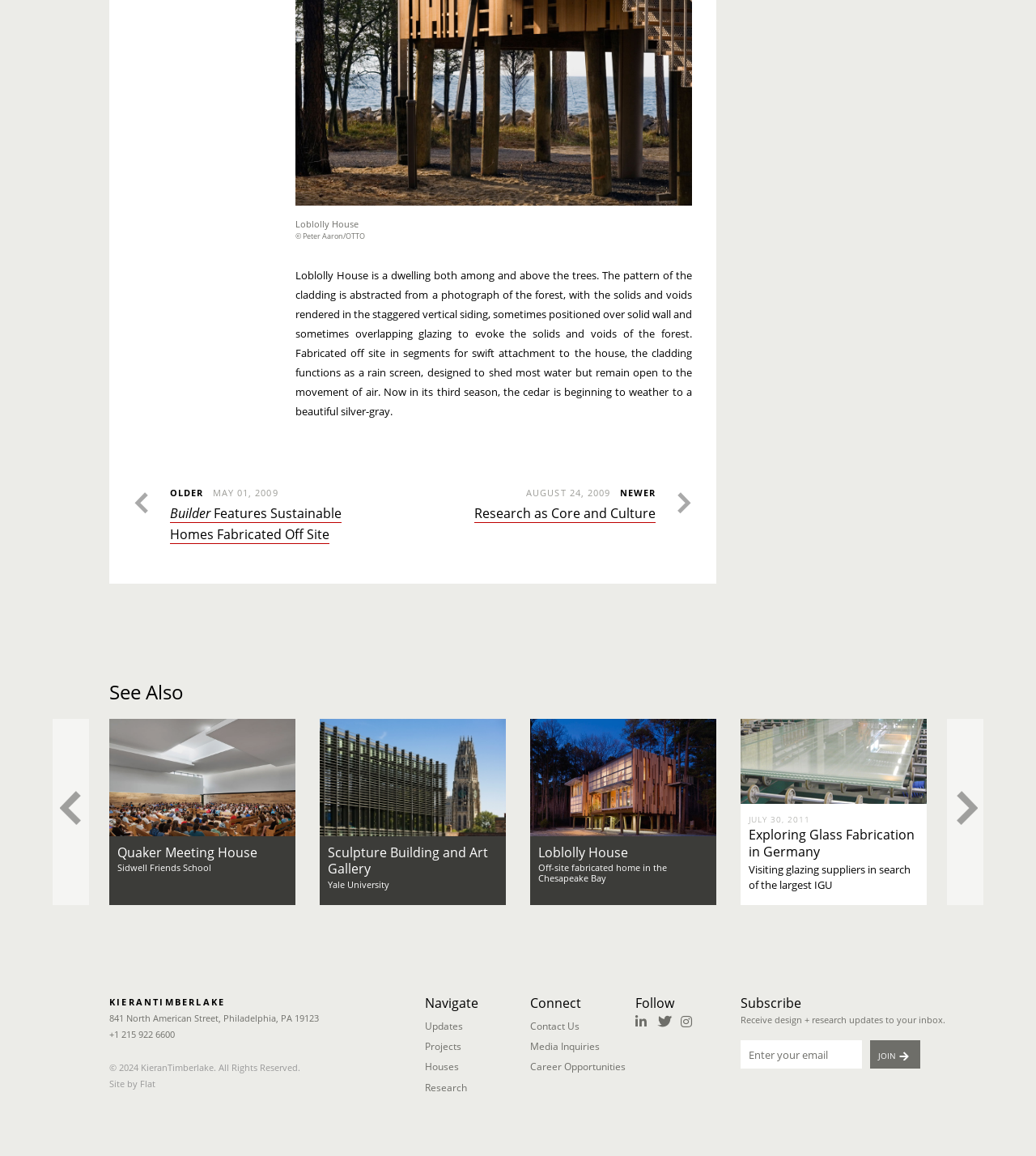Please identify the bounding box coordinates of where to click in order to follow the instruction: "Get a quote for skip hire services".

None